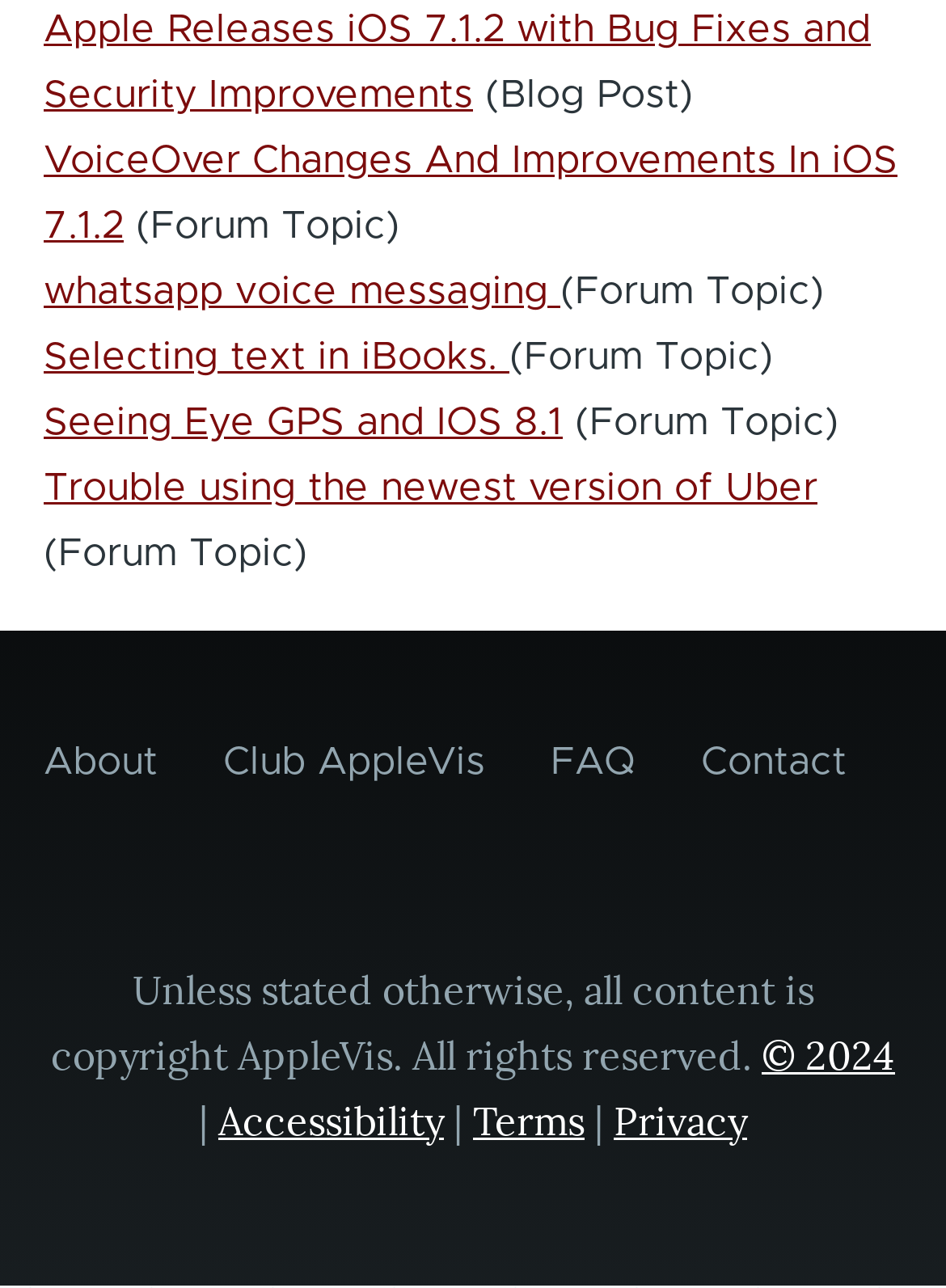Determine the bounding box coordinates for the area that needs to be clicked to fulfill this task: "Learn about whatsapp voice messaging". The coordinates must be given as four float numbers between 0 and 1, i.e., [left, top, right, bottom].

[0.046, 0.211, 0.592, 0.241]